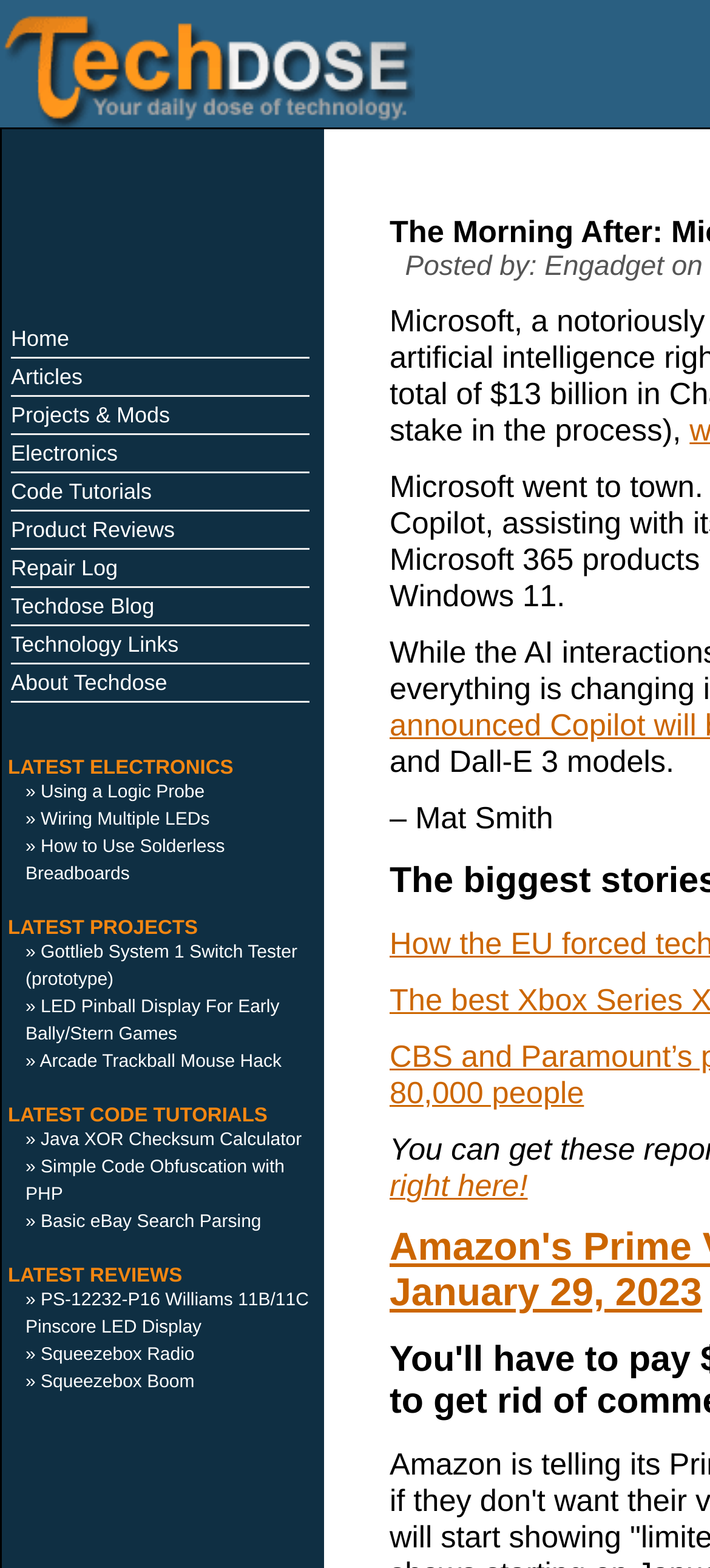Determine the bounding box coordinates of the clickable area required to perform the following instruction: "read review on PS-12232-P16 Williams 11B/11C Pinscore LED Display". The coordinates should be represented as four float numbers between 0 and 1: [left, top, right, bottom].

[0.036, 0.823, 0.435, 0.853]